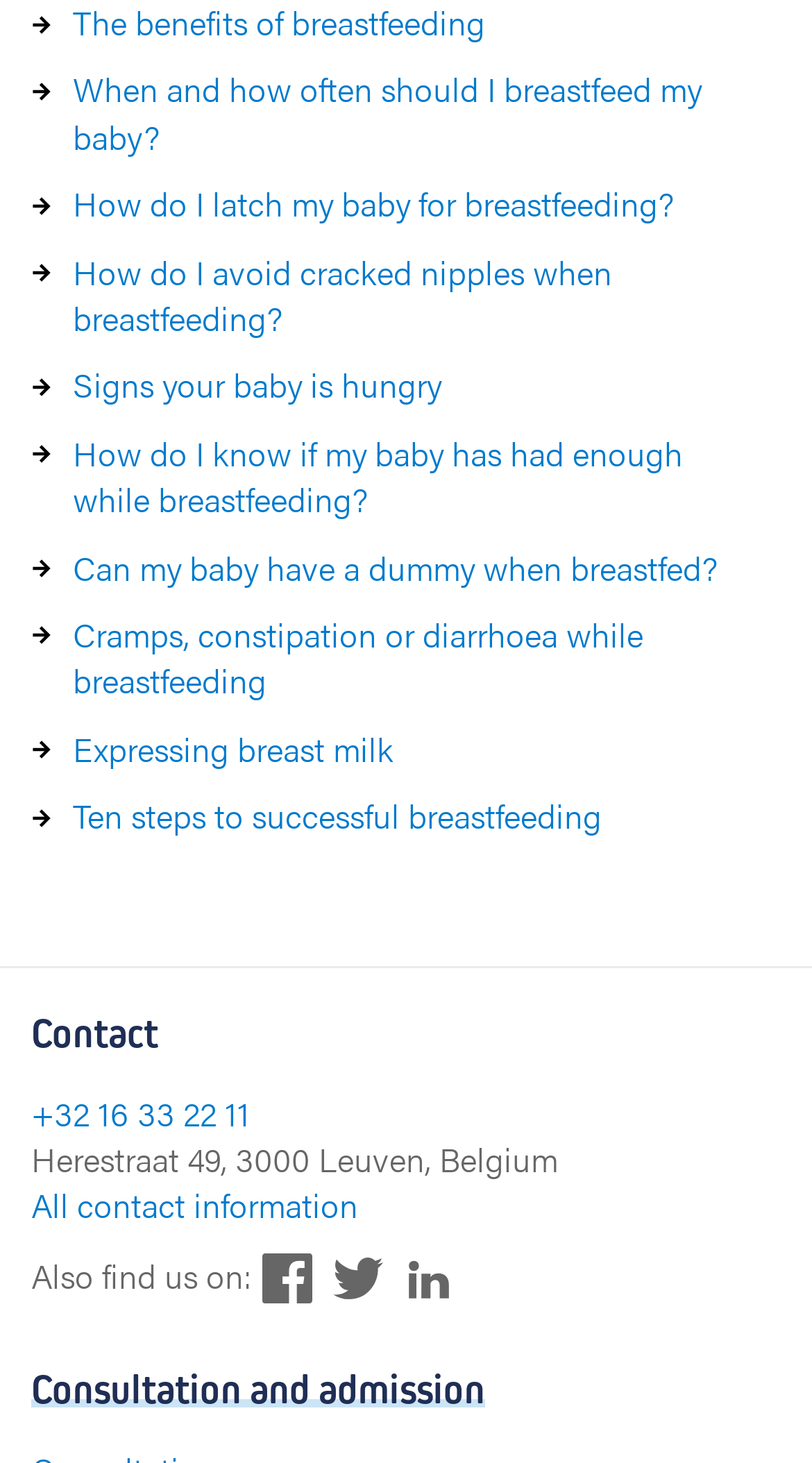Observe the image and answer the following question in detail: How many links are related to breastfeeding?

I counted the number of links that are related to breastfeeding, which are 'When and how often should I breastfeed my baby?', 'How do I latch my baby for breastfeeding?', 'How do I avoid cracked nipples when breastfeeding?', 'Signs your baby is hungry', 'How do I know if my baby has had enough while breastfeeding?', 'Can my baby have a dummy when breastfed?', 'Cramps, constipation or diarrhoea while breastfeeding', 'Expressing breast milk', and 'Ten steps to successful breastfeeding'.